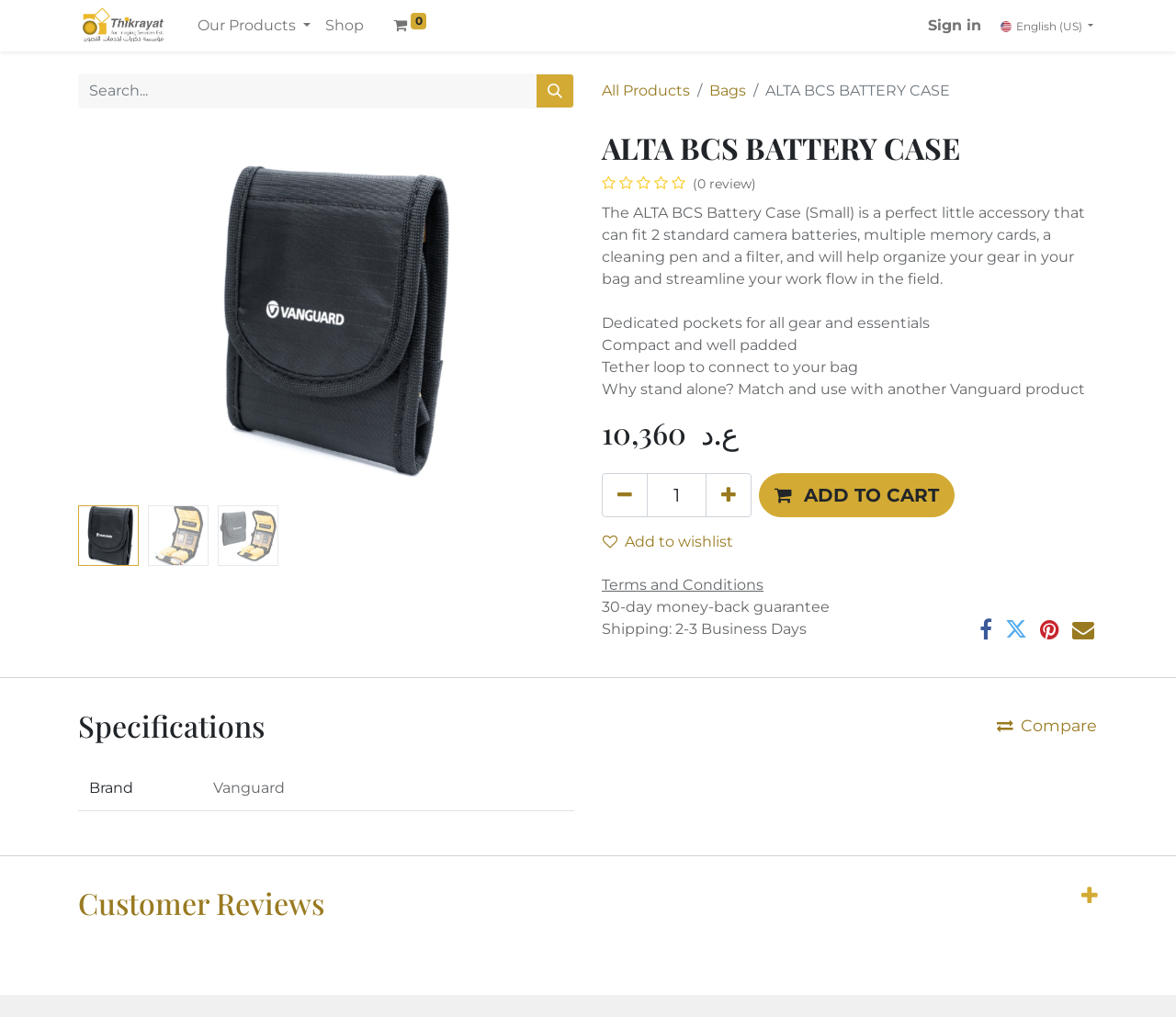What is the warranty period of the product?
Refer to the image and provide a one-word or short phrase answer.

30-day money-back guarantee